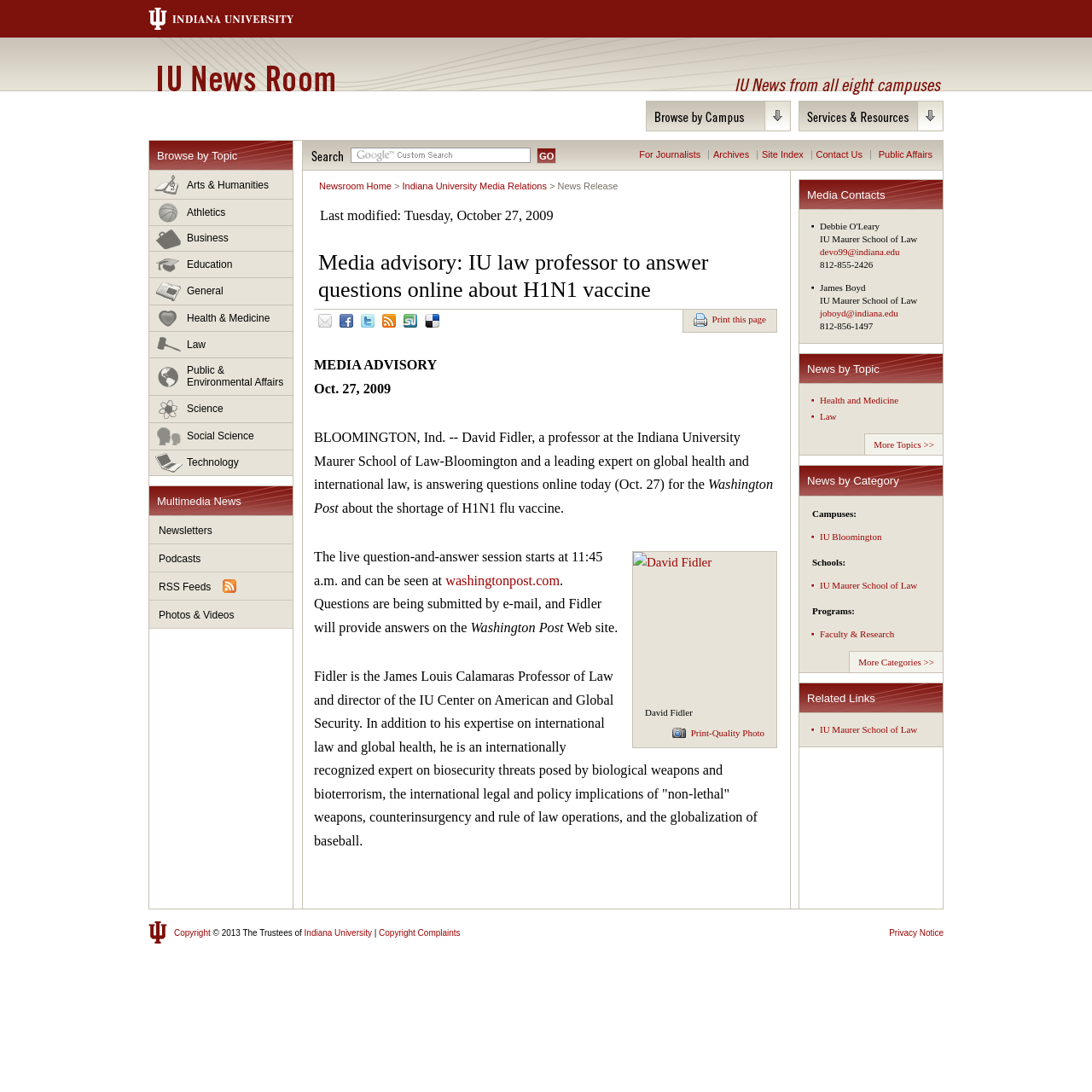Determine the bounding box coordinates of the clickable element to complete this instruction: "Browse by topic". Provide the coordinates in the format of four float numbers between 0 and 1, [left, top, right, bottom].

[0.137, 0.129, 0.268, 0.156]